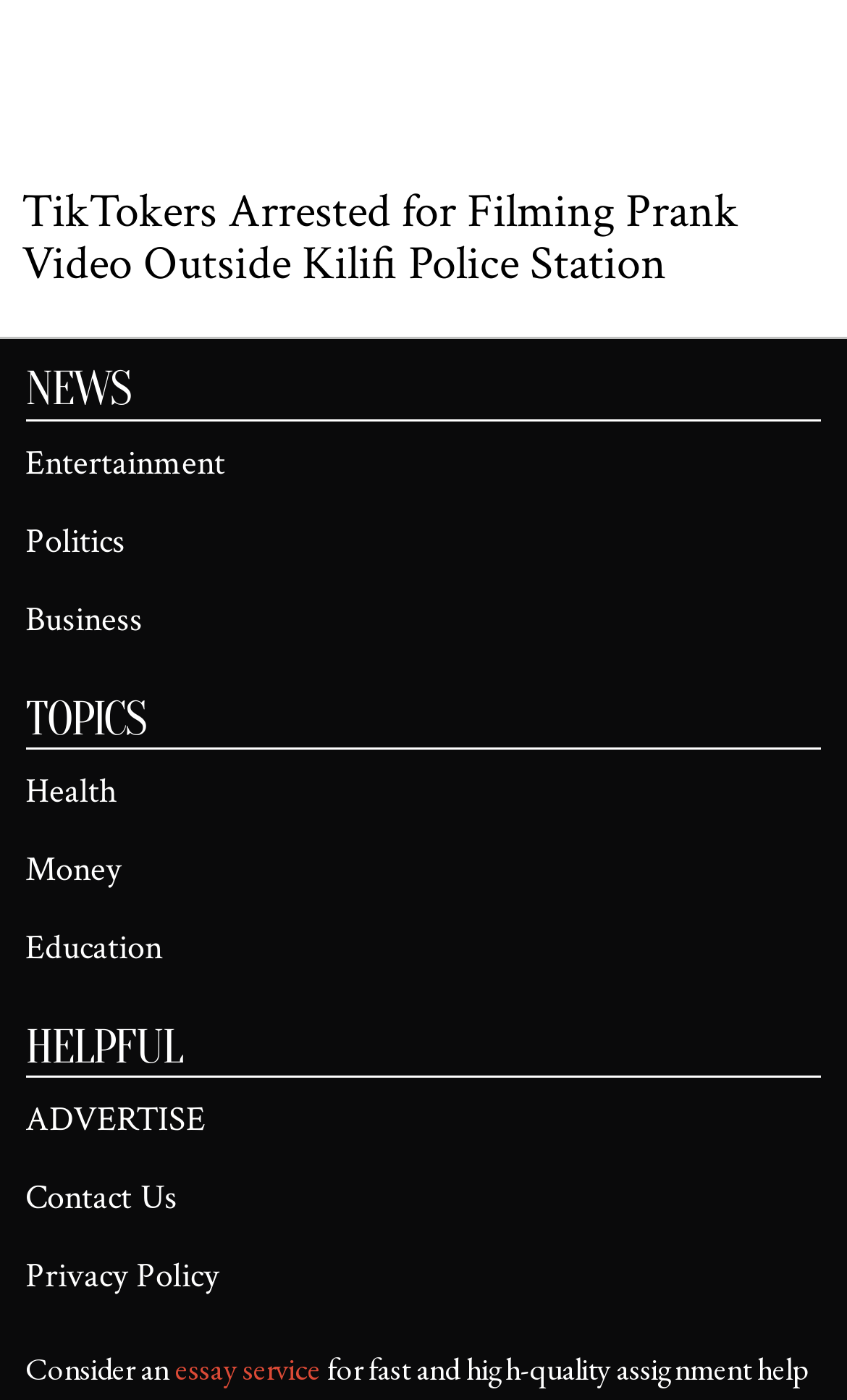What are the main categories of news?
Provide a fully detailed and comprehensive answer to the question.

By examining the navigation menu under the 'NEWS' heading, I found three main categories of news: 'Entertainment', 'Politics', and 'Business'.